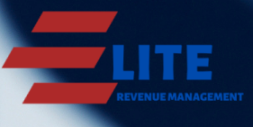Respond to the question with just a single word or phrase: 
What industry does Elite Revenue Management focus on?

Healthcare